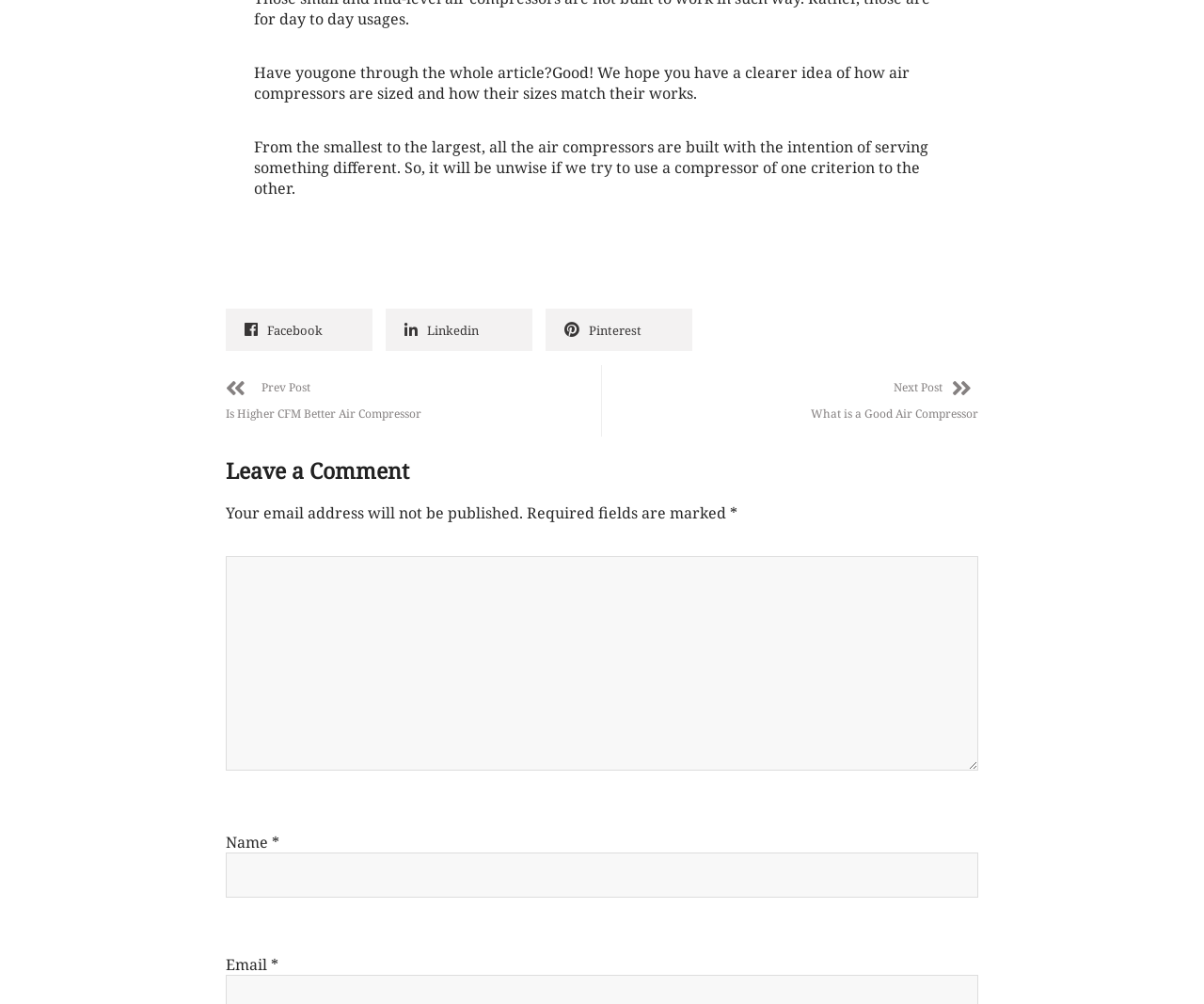What is the topic of the previous post?
Please give a detailed and elaborate answer to the question.

The previous post is about whether a higher CFM is better for an air compressor, as indicated by the link at the bottom of the webpage.